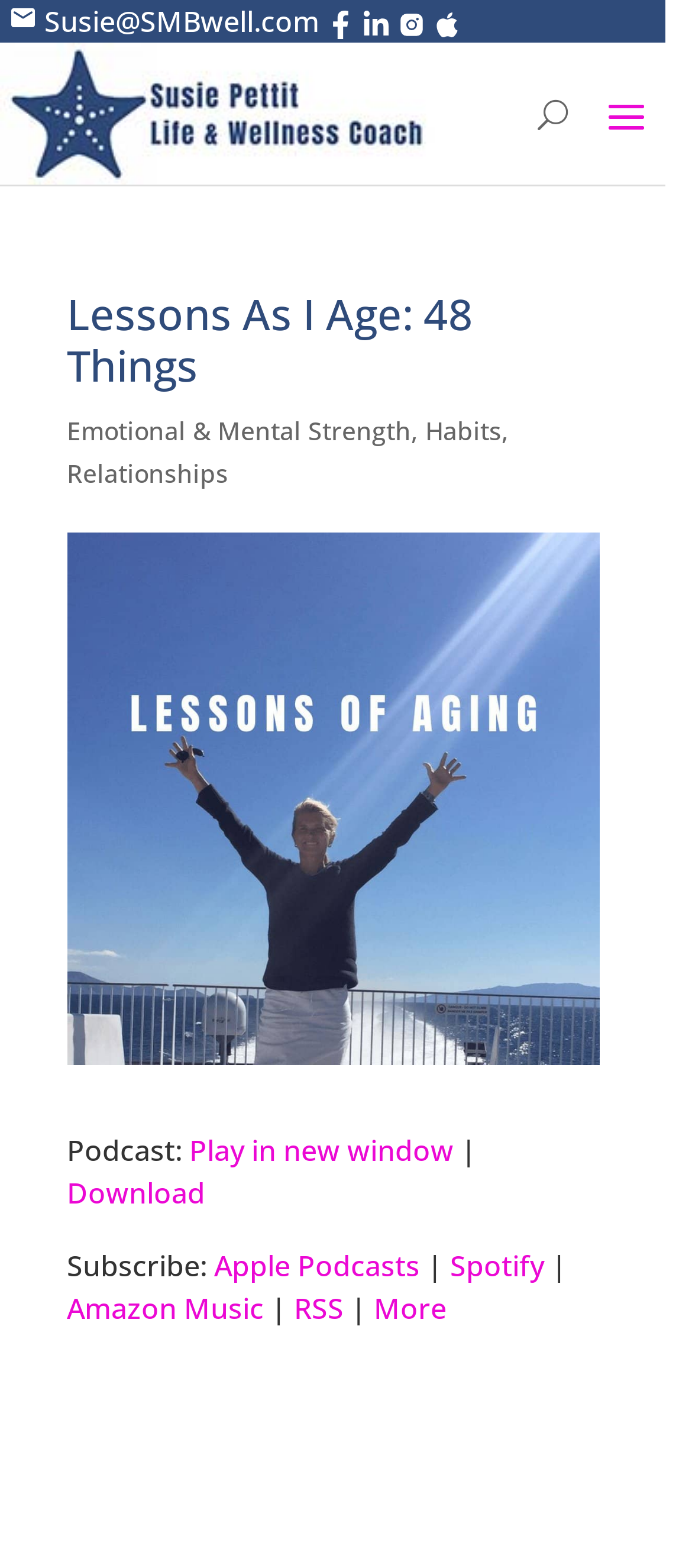Determine the coordinates of the bounding box for the clickable area needed to execute this instruction: "Take the 'Quick Life Audit Now'".

[0.046, 0.285, 0.718, 0.328]